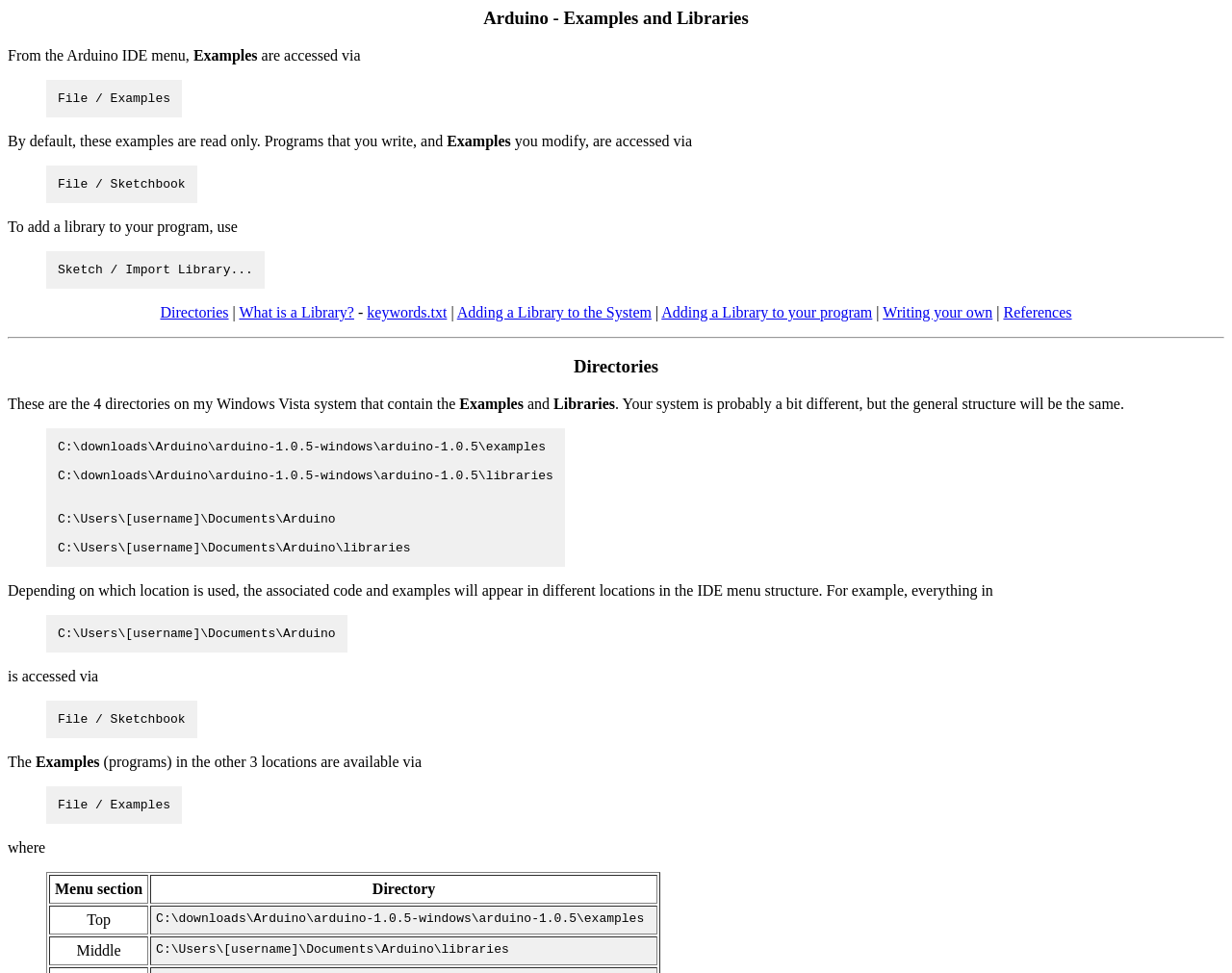Using the information shown in the image, answer the question with as much detail as possible: How many directories are mentioned on the webpage as containing examples and libraries?

The webpage lists four directories that contain examples and libraries: C:\downloads\Arduino\arduino-1.0.5-windows\arduino-1.0.5\examples, C:\downloads\Arduino\arduino-1.0.5-windows\arduino-1.0.5\libraries, C:\Users\[username]\Documents\Arduino, and C:\Users\[username]\Documents\Arduino\libraries.